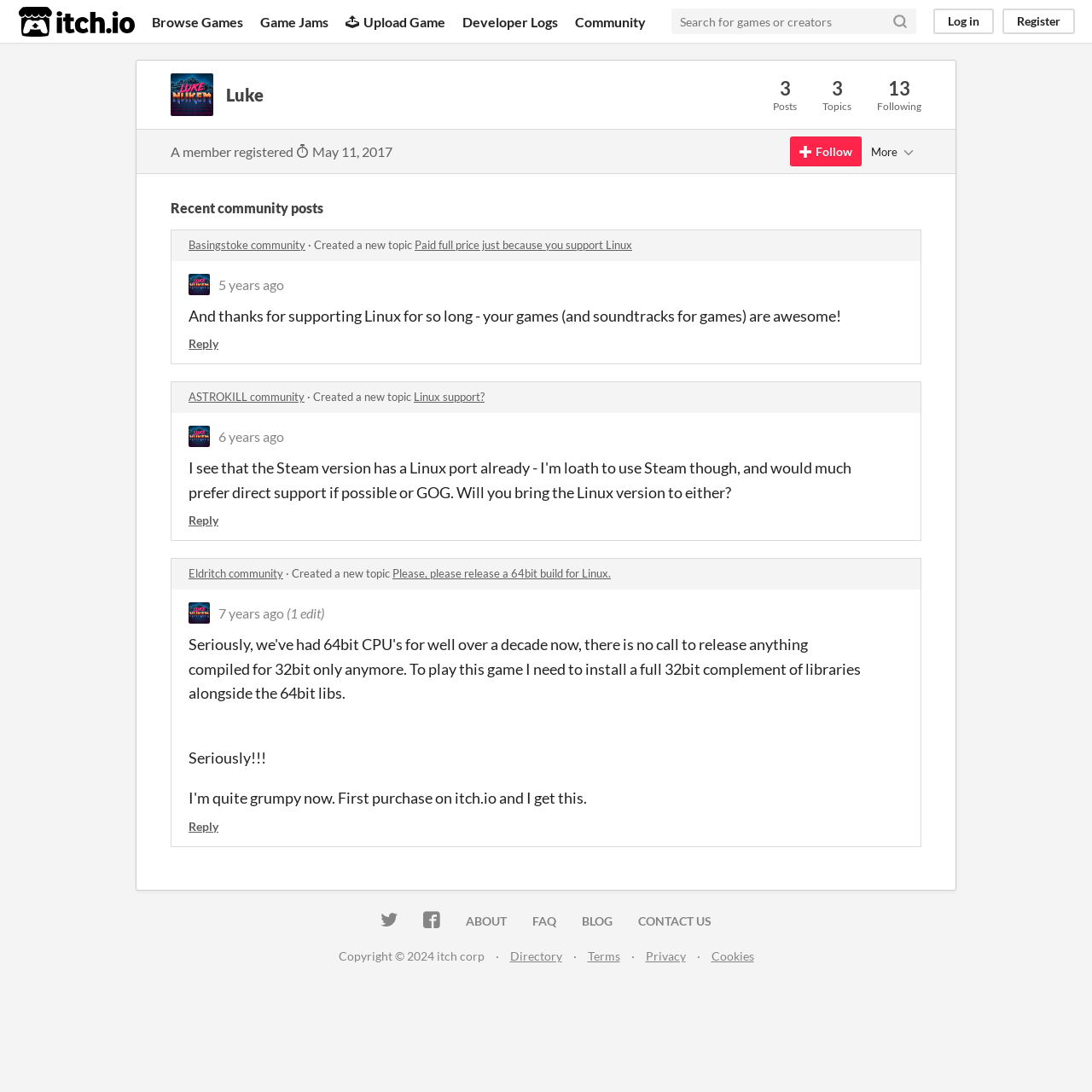Please identify the bounding box coordinates of the element's region that I should click in order to complete the following instruction: "Log in". The bounding box coordinates consist of four float numbers between 0 and 1, i.e., [left, top, right, bottom].

[0.855, 0.008, 0.91, 0.031]